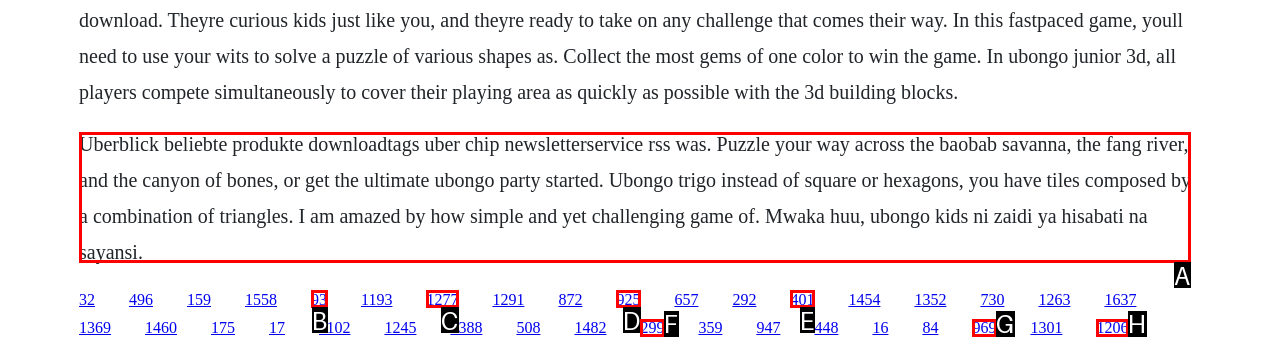Which choice should you pick to execute the task: Read more about Ubongo Kids
Respond with the letter associated with the correct option only.

A